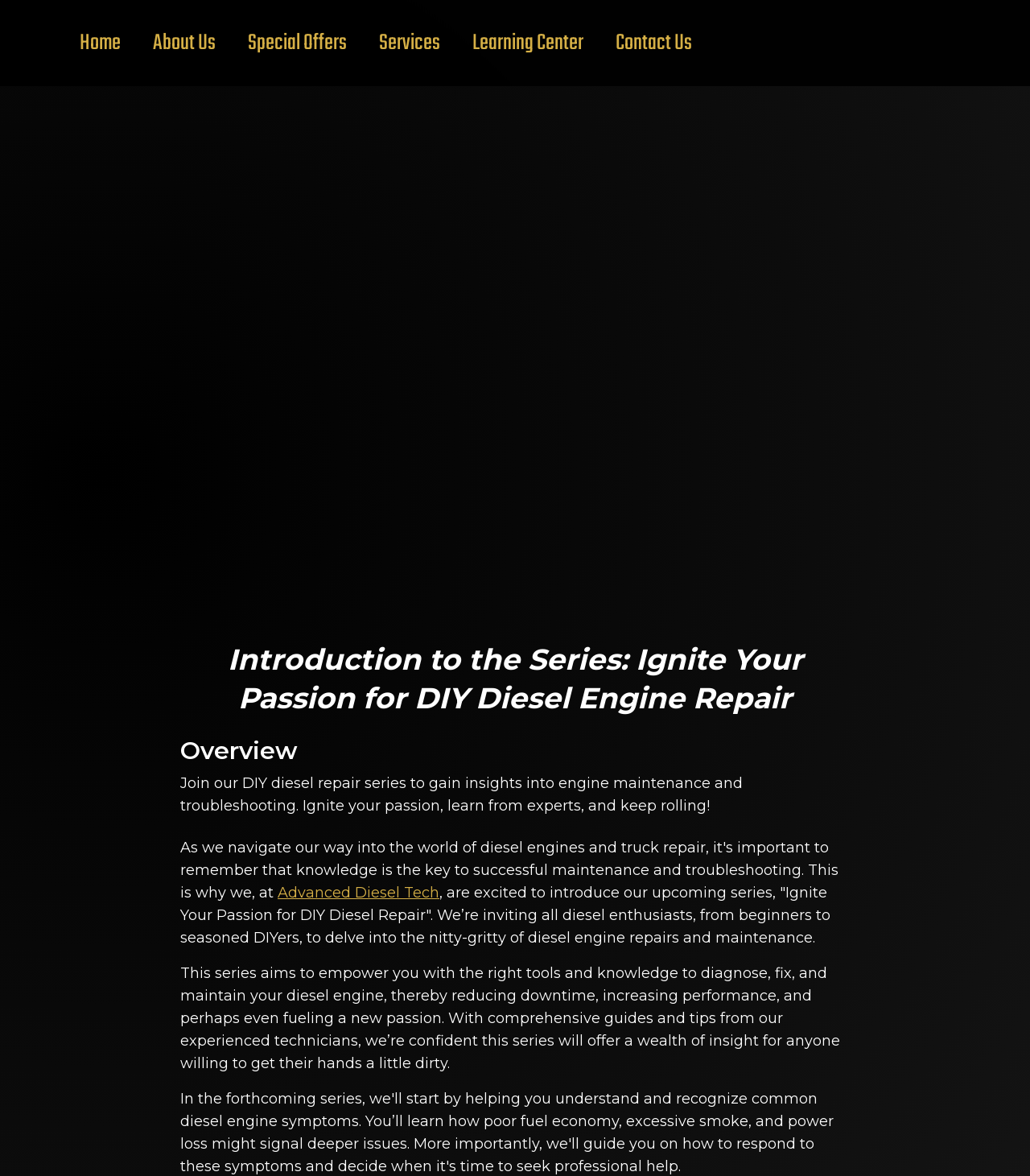Find and indicate the bounding box coordinates of the region you should select to follow the given instruction: "click on the 'Advanced Diesel Tech' link".

[0.27, 0.752, 0.427, 0.767]